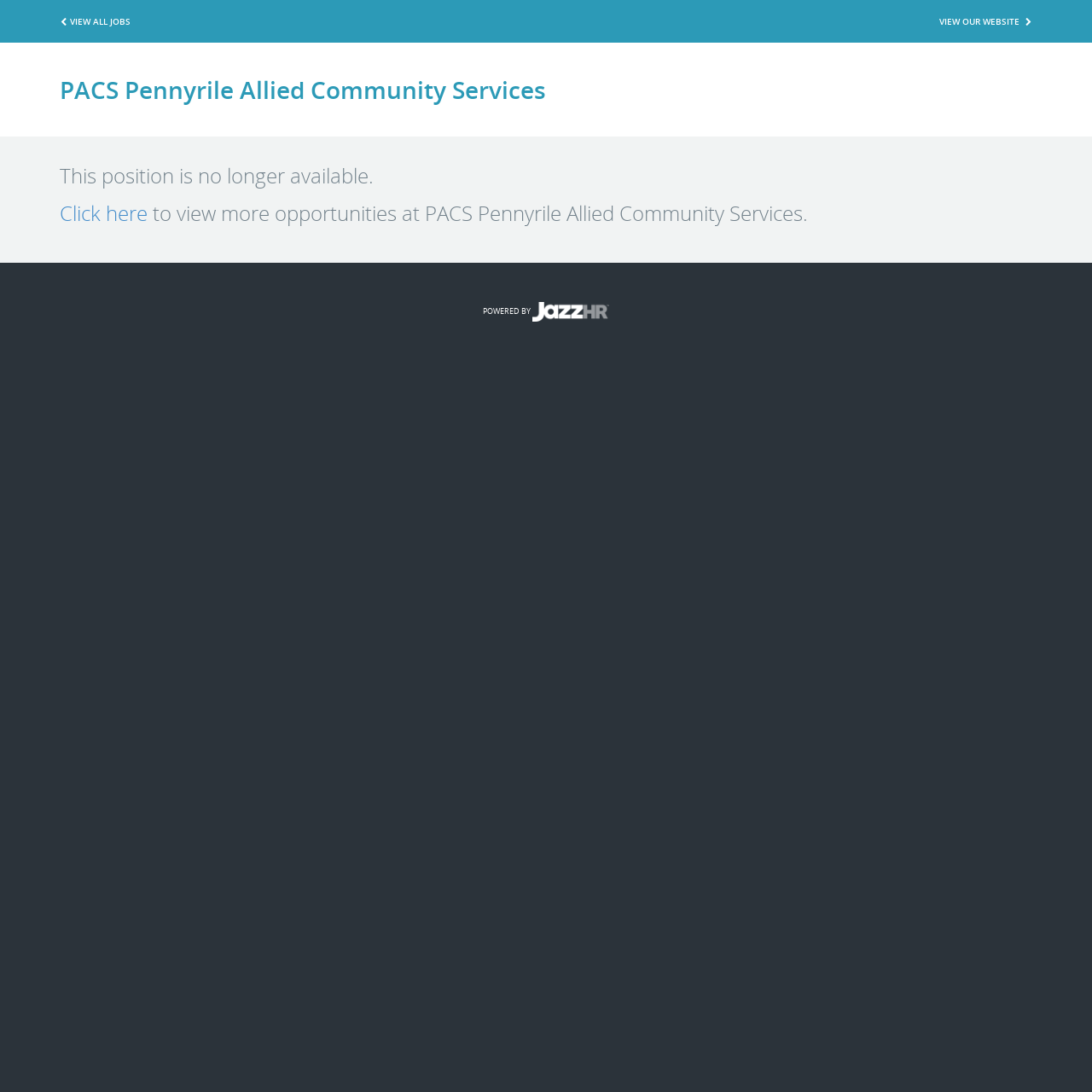Provide the bounding box coordinates for the UI element that is described by this text: "PACS Pennyrile Allied Community Services". The coordinates should be in the form of four float numbers between 0 and 1: [left, top, right, bottom].

[0.055, 0.067, 0.5, 0.097]